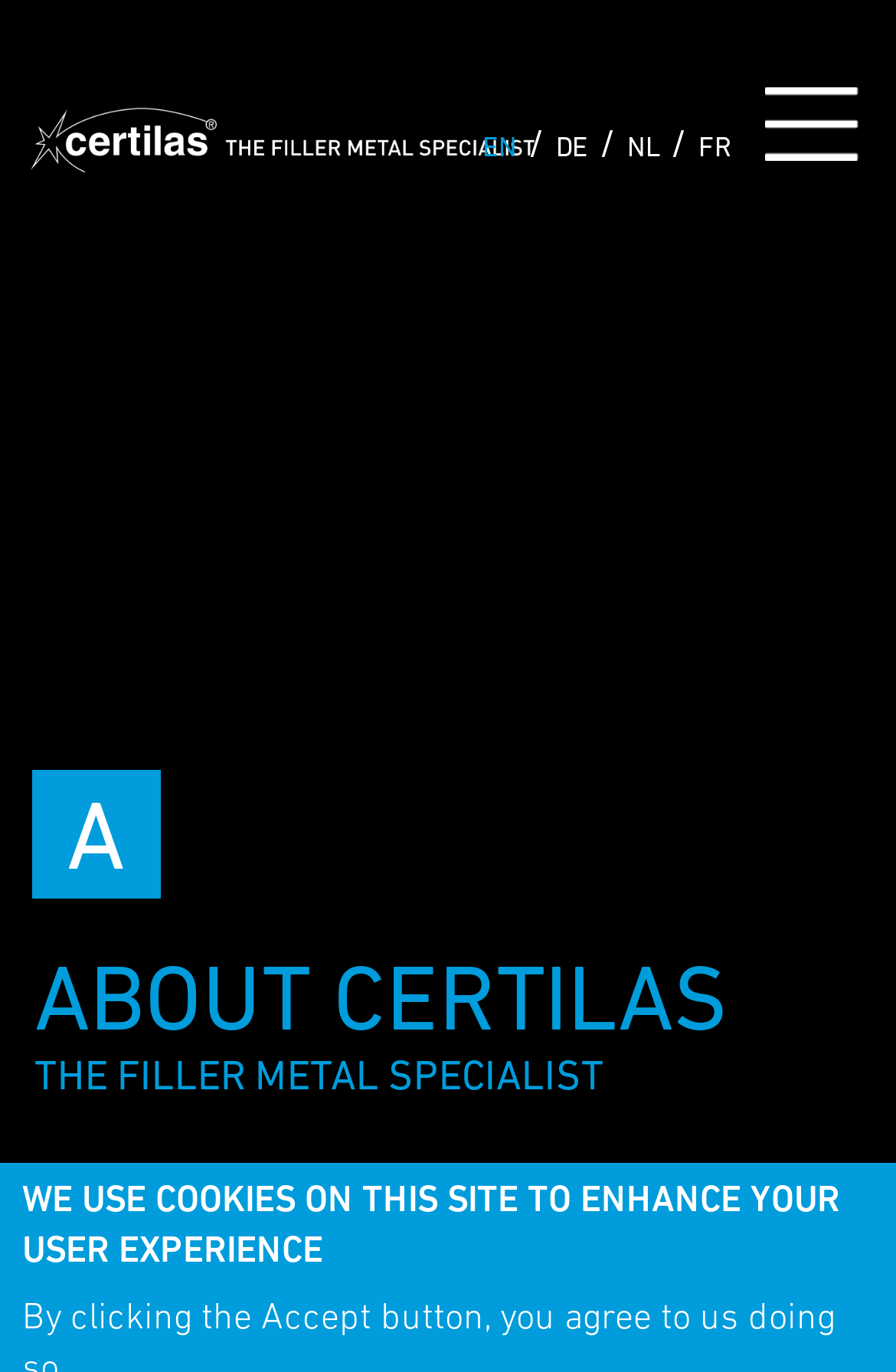Identify the bounding box for the described UI element. Provide the coordinates in (top-left x, top-left y, bottom-right x, bottom-right y) format with values ranging from 0 to 1: Menu

[0.854, 0.064, 0.959, 0.117]